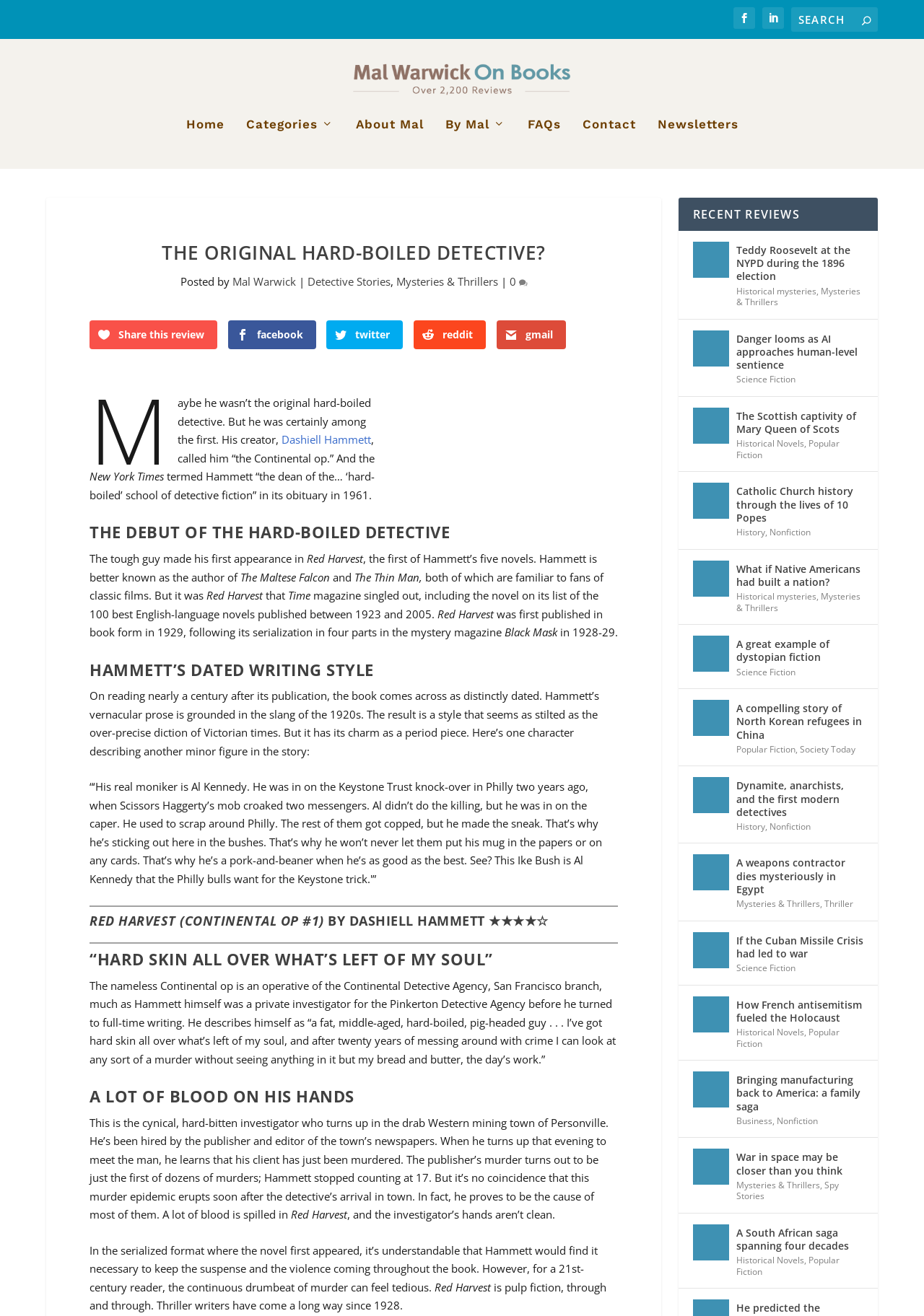Can you identify the bounding box coordinates of the clickable region needed to carry out this instruction: 'Read the review of Red Harvest'? The coordinates should be four float numbers within the range of 0 to 1, stated as [left, top, right, bottom].

[0.097, 0.288, 0.401, 0.382]